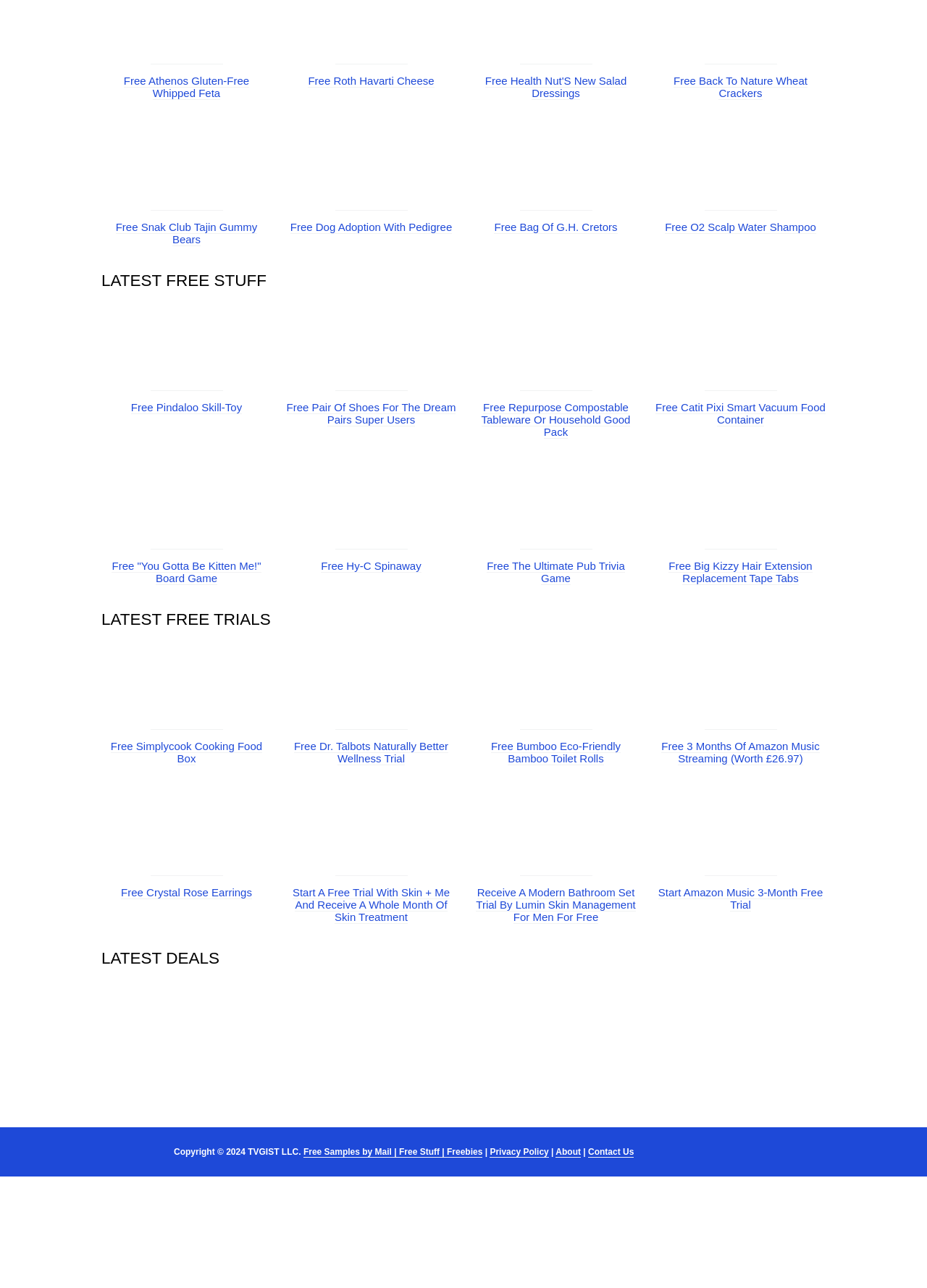How many free trials are listed on the webpage?
Using the image, answer in one word or phrase.

7